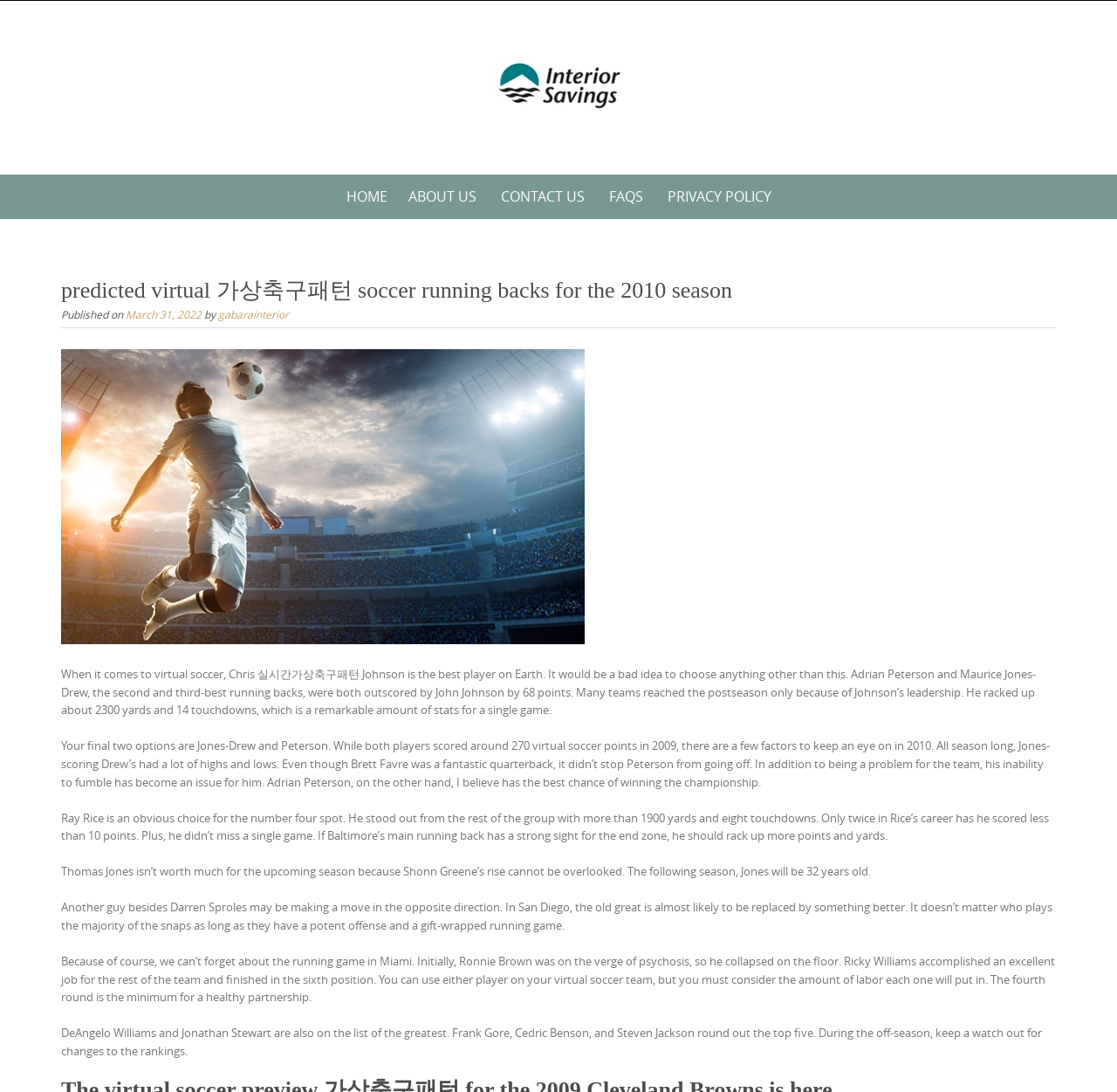Please find the main title text of this webpage.

predicted virtual 가상축구패턴 soccer running backs for the 2010 season